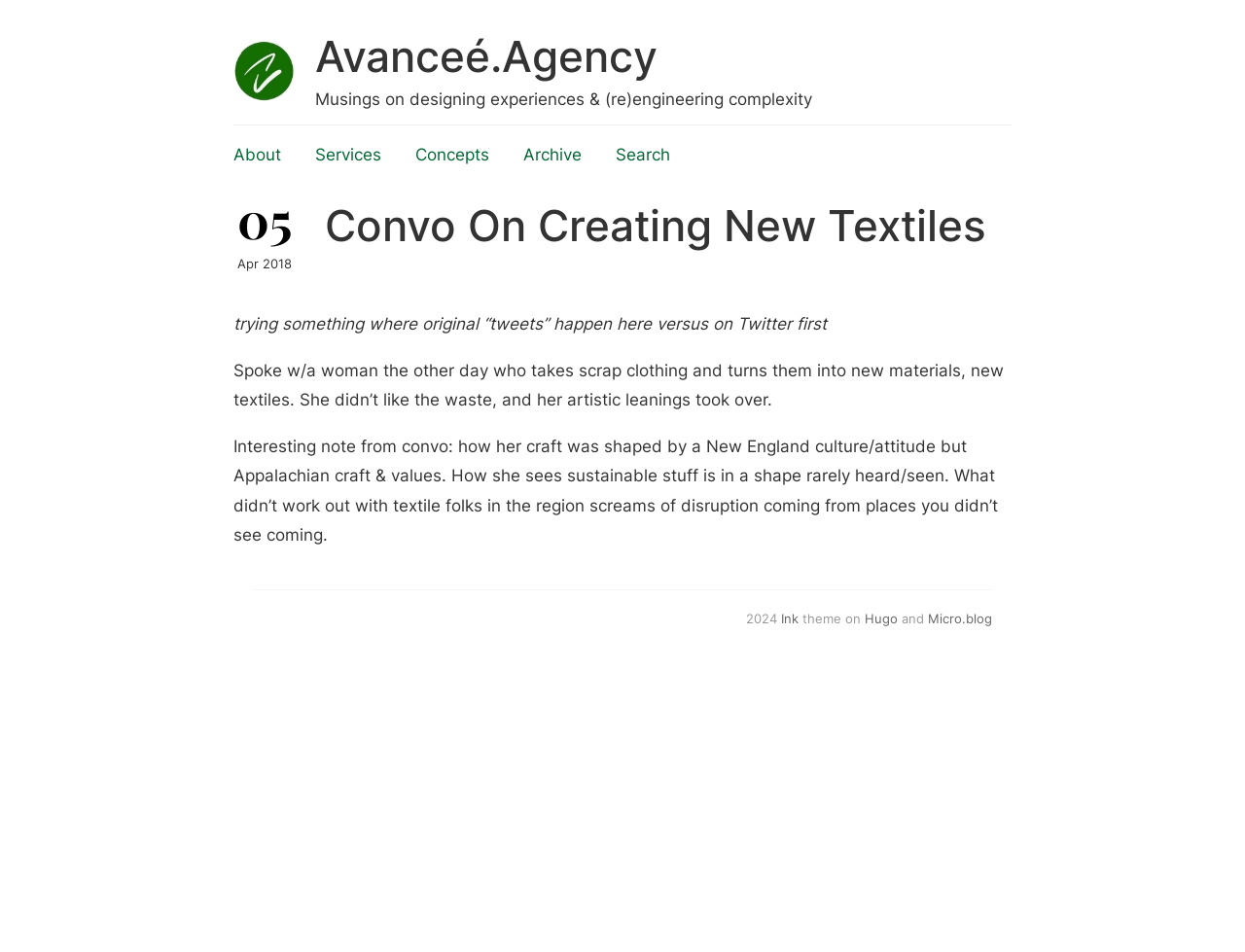Please use the details from the image to answer the following question comprehensively:
What is the name of the agency?

The name of the agency can be found in the top-left corner of the webpage, where it is written as a heading and also as a link.